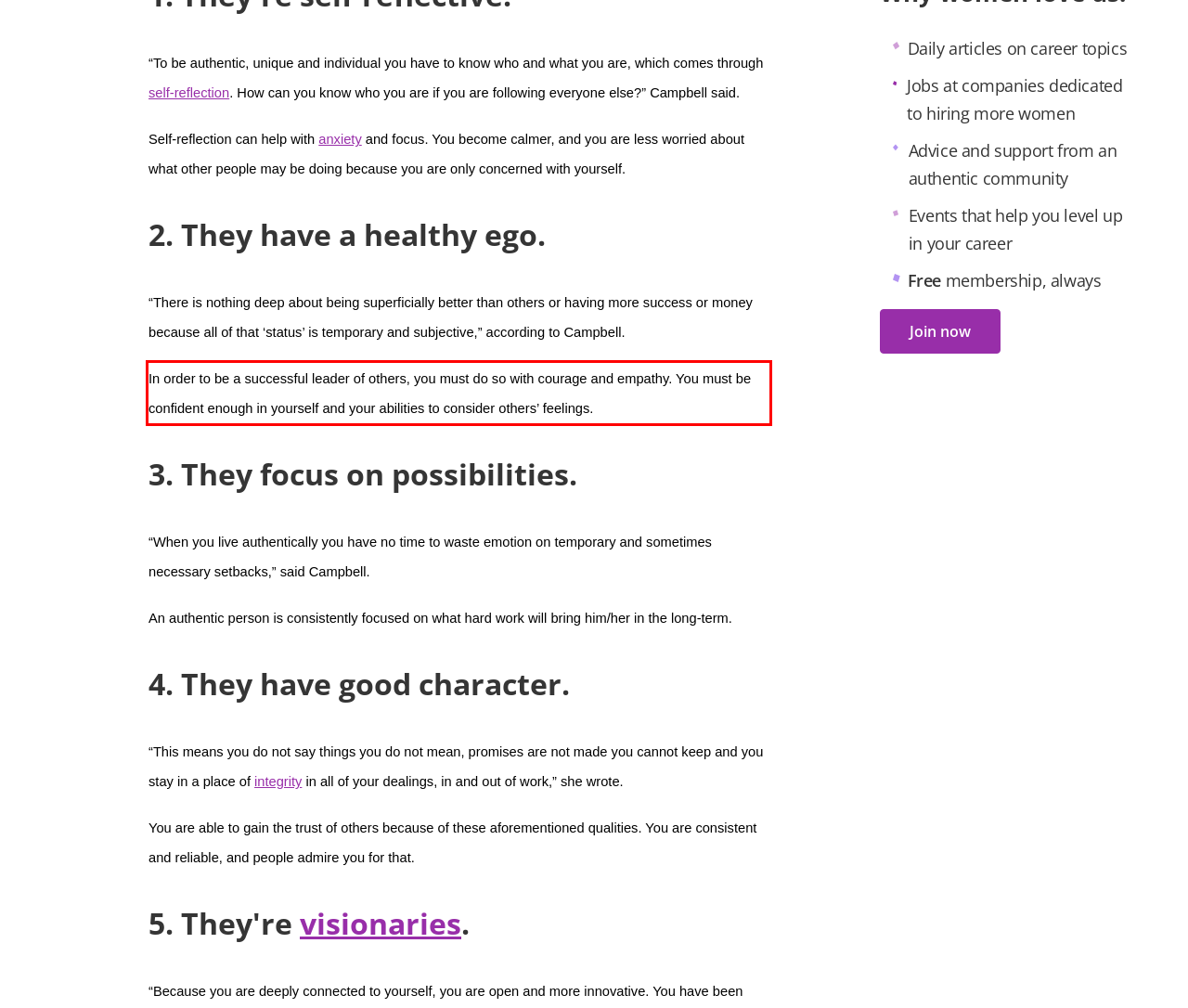You are provided with a screenshot of a webpage containing a red bounding box. Please extract the text enclosed by this red bounding box.

In order to be a successful leader of others, you must do so with courage and empathy. You must be confident enough in yourself and your abilities to consider others’ feelings.